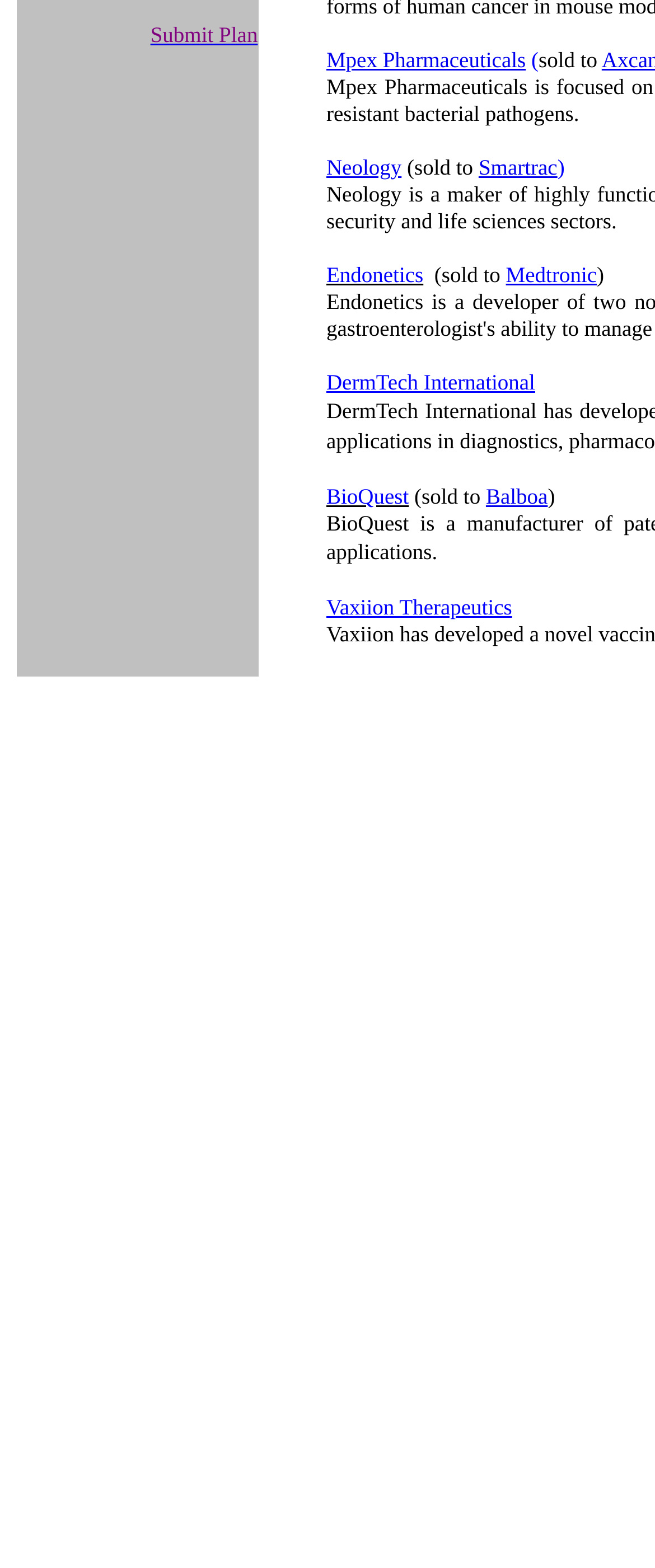Given the following UI element description: "DermTech International", find the bounding box coordinates in the webpage screenshot.

[0.498, 0.236, 0.817, 0.252]